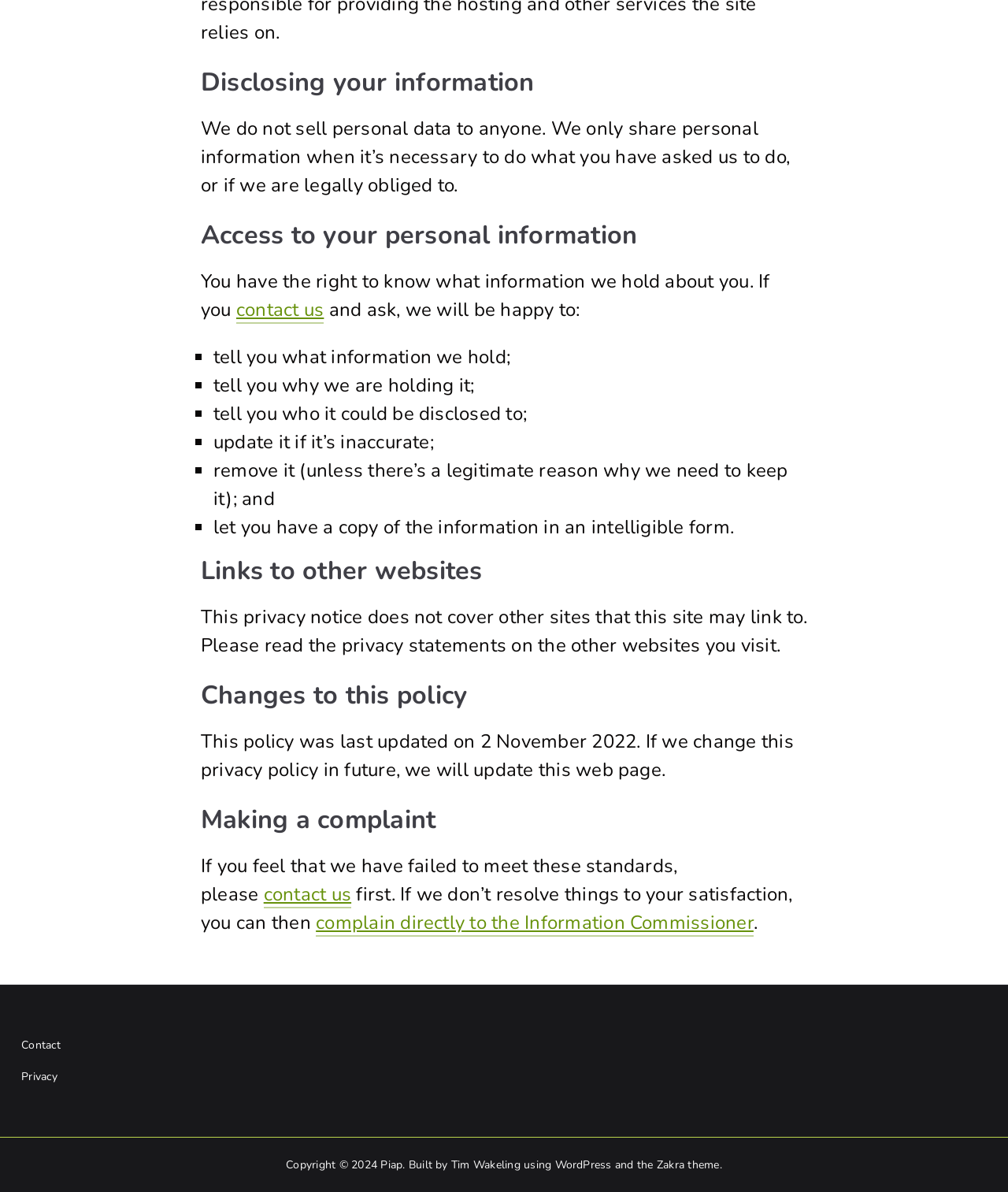Provide a one-word or short-phrase response to the question:
What is the copyright year of this webpage?

2024